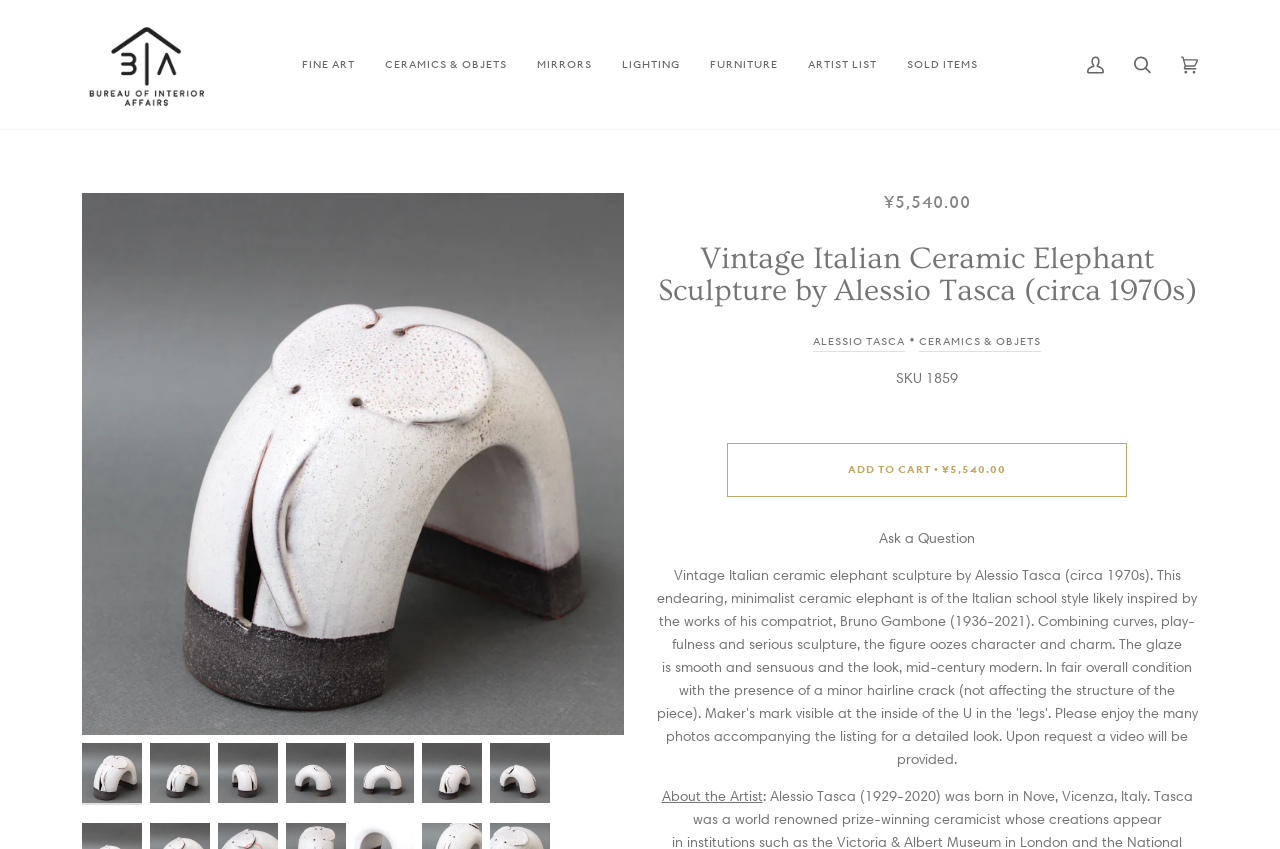Please determine the main heading text of this webpage.

Vintage Italian Ceramic Elephant Sculpture by Alessio Tasca (circa 1970s)